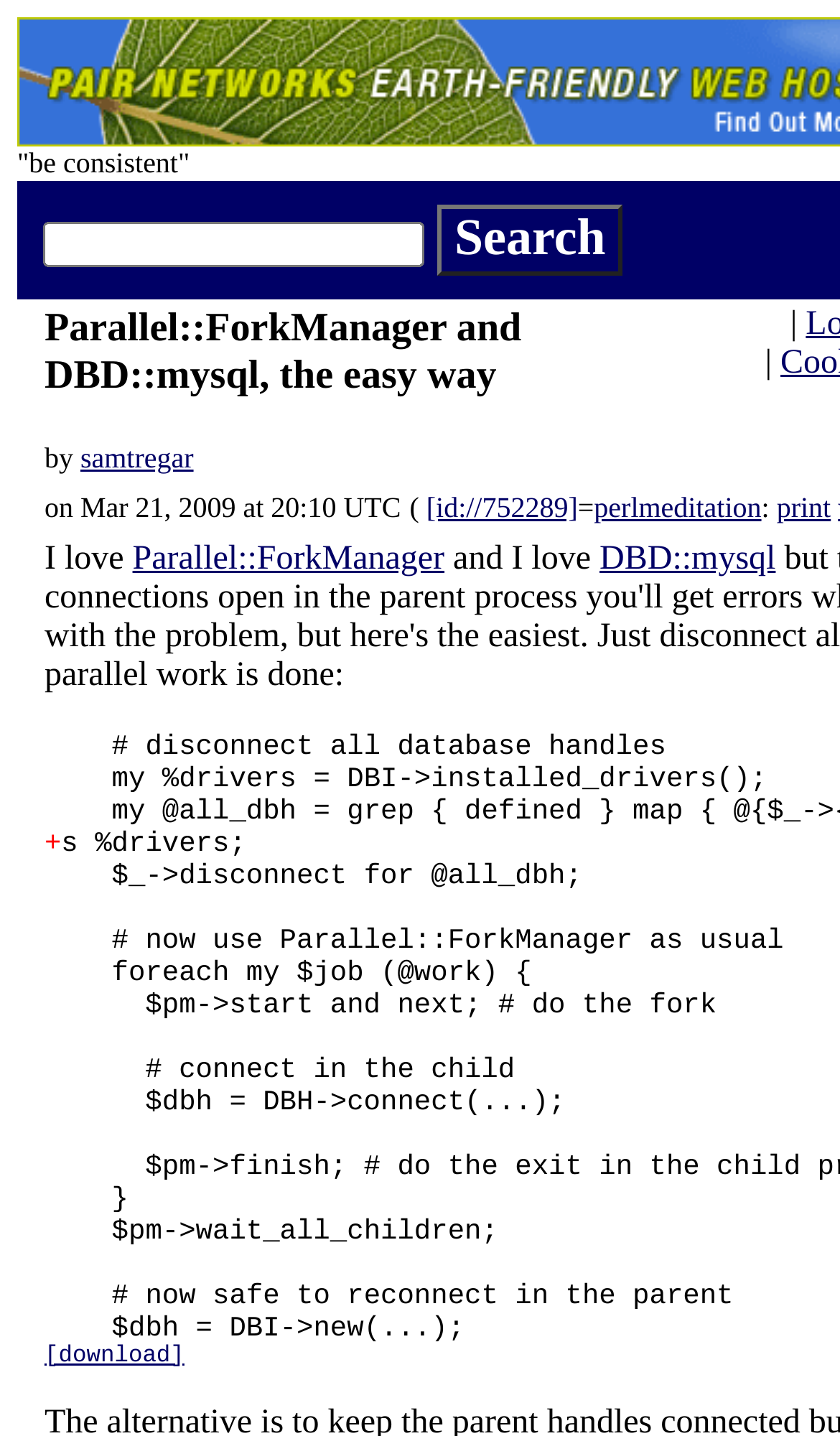Calculate the bounding box coordinates of the UI element given the description: "[id://752289]".

[0.507, 0.342, 0.688, 0.364]